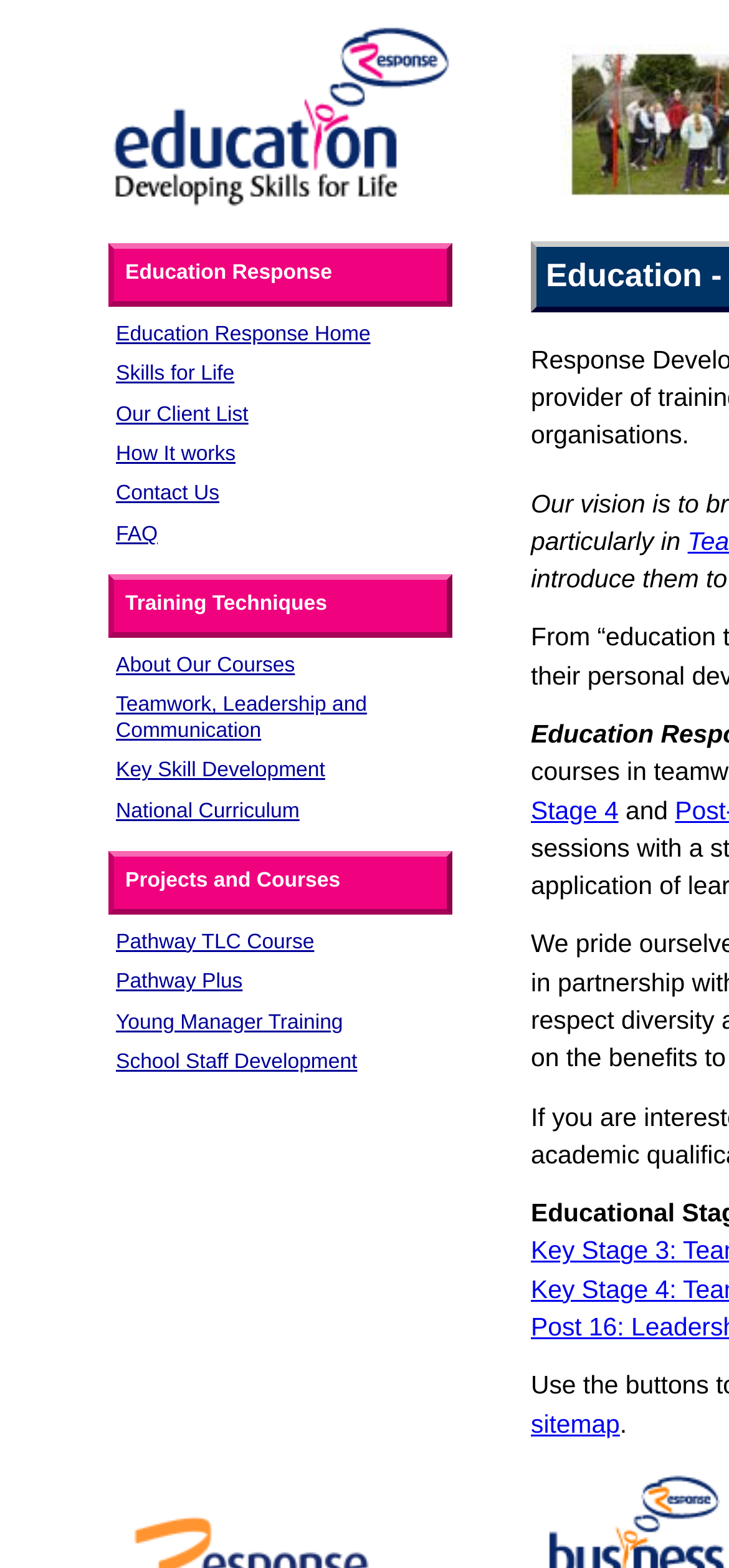Give the bounding box coordinates for the element described as: "name="pageConfig.allContent[26].textInput"".

None